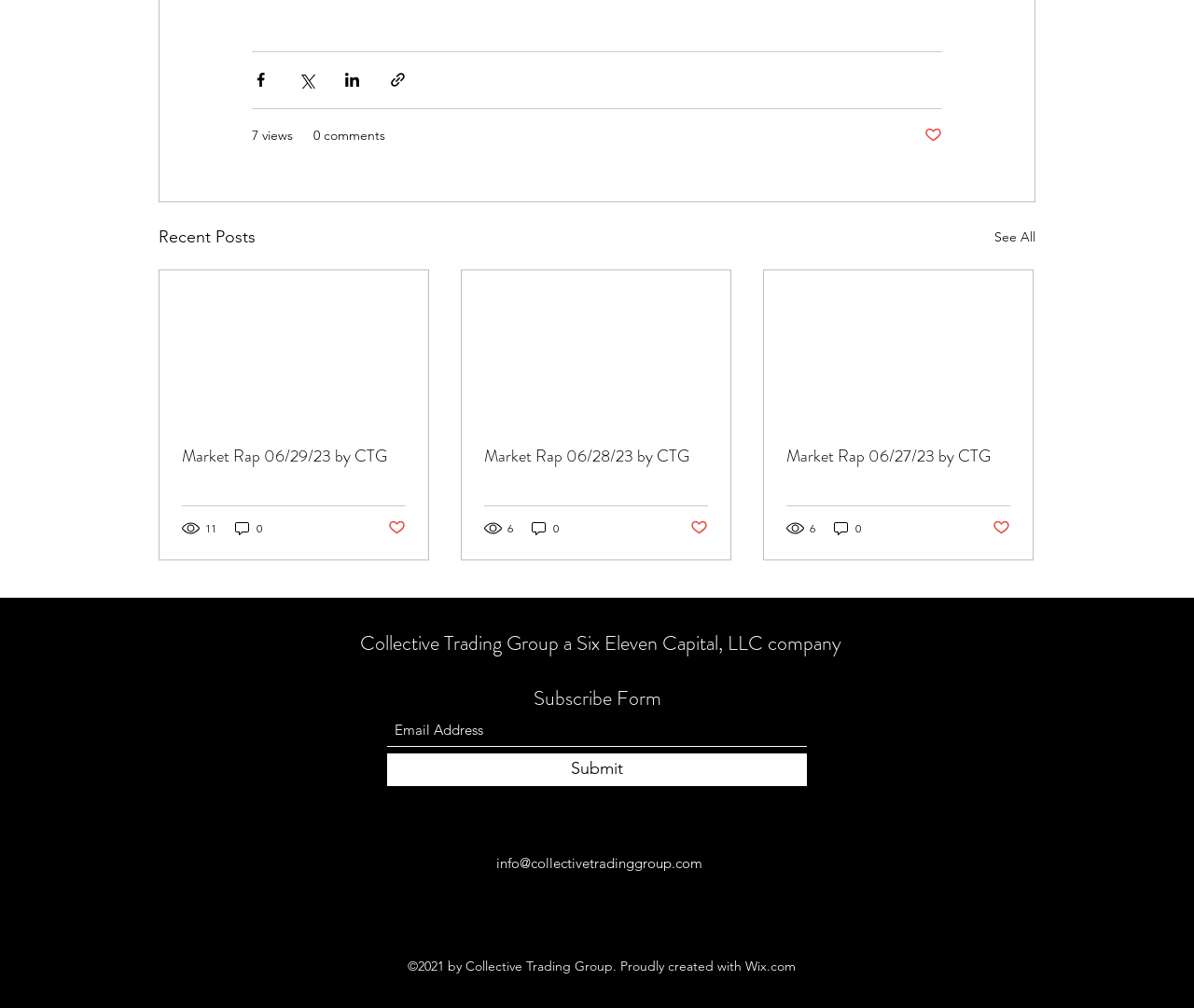Find the bounding box coordinates of the clickable area required to complete the following action: "See all recent posts".

[0.833, 0.222, 0.867, 0.248]